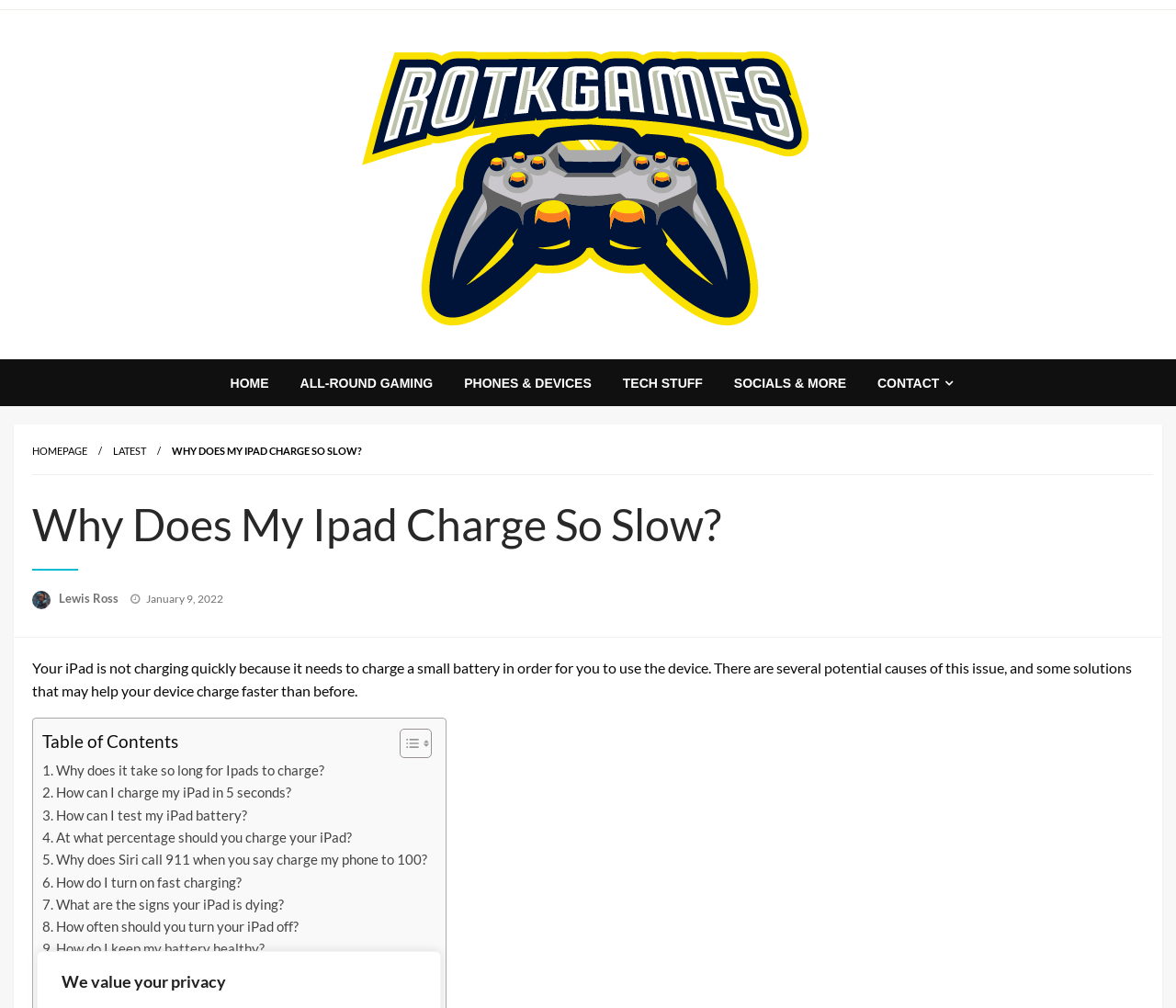Find the bounding box coordinates of the element's region that should be clicked in order to follow the given instruction: "Read the article 'Why Does My Ipad Charge So Slow?'". The coordinates should consist of four float numbers between 0 and 1, i.e., [left, top, right, bottom].

[0.027, 0.489, 0.98, 0.566]